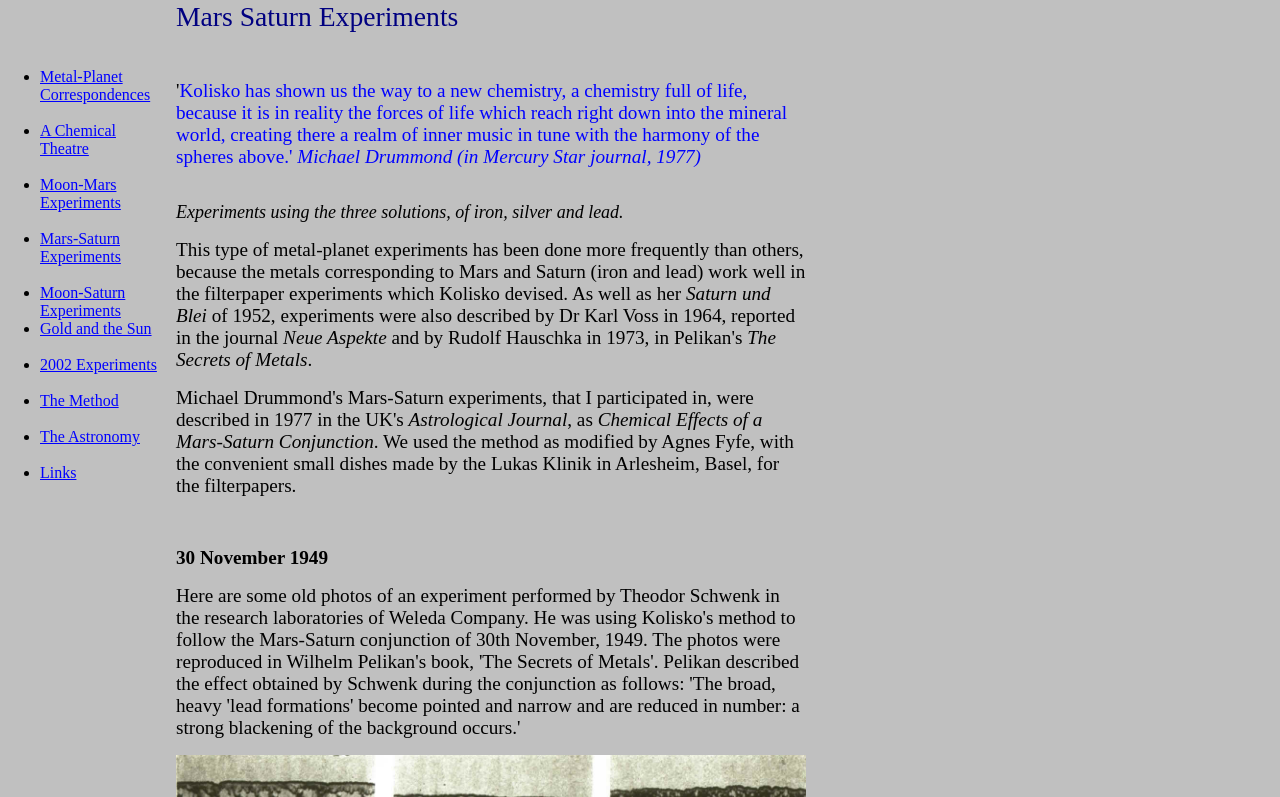Describe all the significant parts and information present on the webpage.

The webpage appears to be a scientific webpage related to the AS in GB Science Group, specifically focusing on NK's Chromatograms and Mars-Saturn experiments. 

At the top, there is a list of links, each preceded by a bullet point, which includes topics such as Metal-Planet Correspondences, A Chemical Theatre, Moon-Mars Experiments, and others. These links are aligned vertically, with the bullet points slightly to the left of the links.

Below the list of links, there is a table with three rows. The first row contains an image on the left and an empty cell on the right. The second row has an empty cell on the left and a cell with the title "Mars Saturn Experiments" on the right. The third row has an image on the left and a cell with a quote from Michael Drummond on the right. The quote discusses the connection between life forces and the mineral world, referencing Kolisko's work.

There is also a small, non-descriptive text element at the bottom of the page, which appears to be a non-breaking space character.